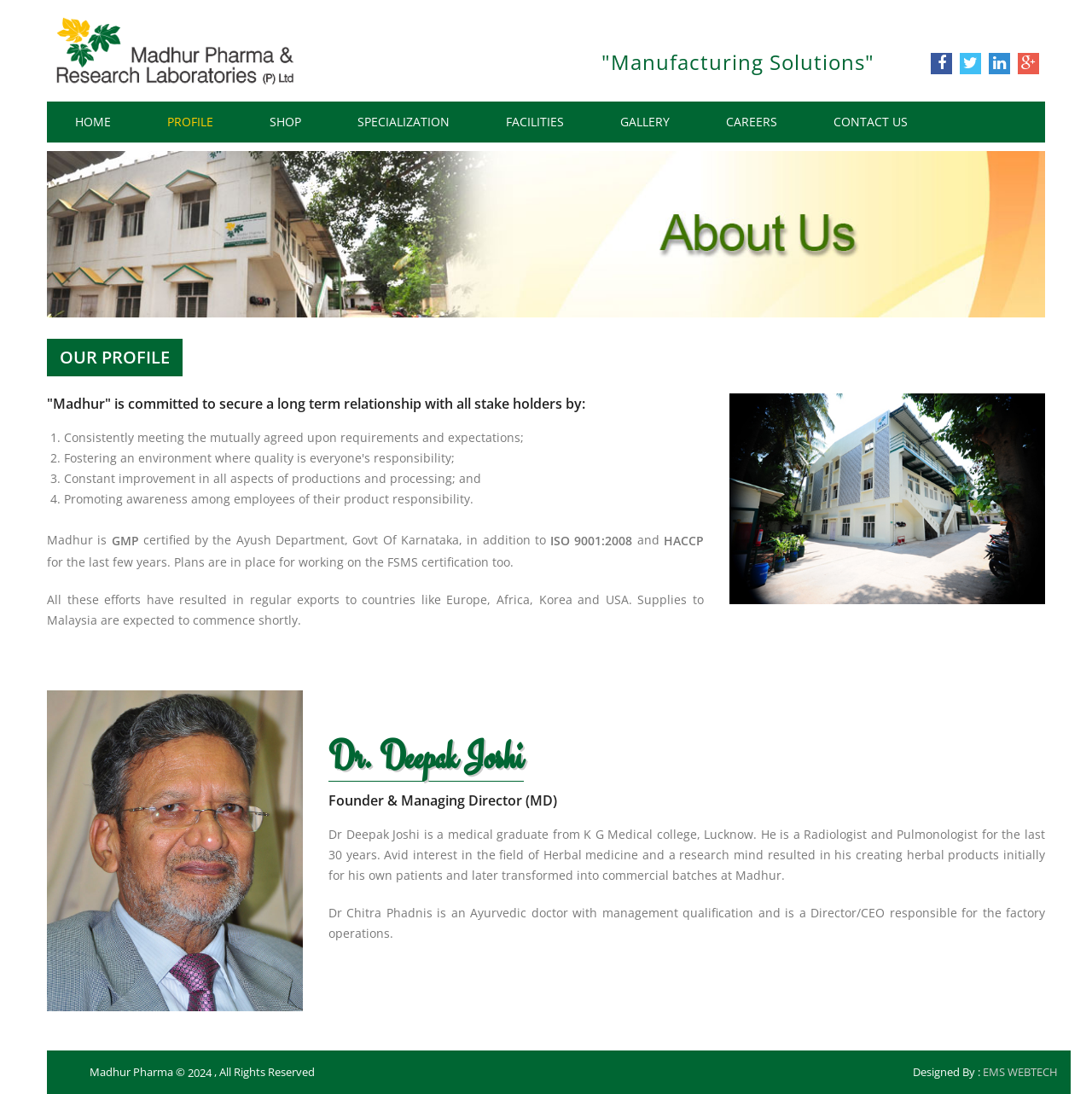Predict the bounding box coordinates of the UI element that matches this description: "Contact Us". The coordinates should be in the format [left, top, right, bottom] with each value between 0 and 1.

[0.738, 0.093, 0.857, 0.131]